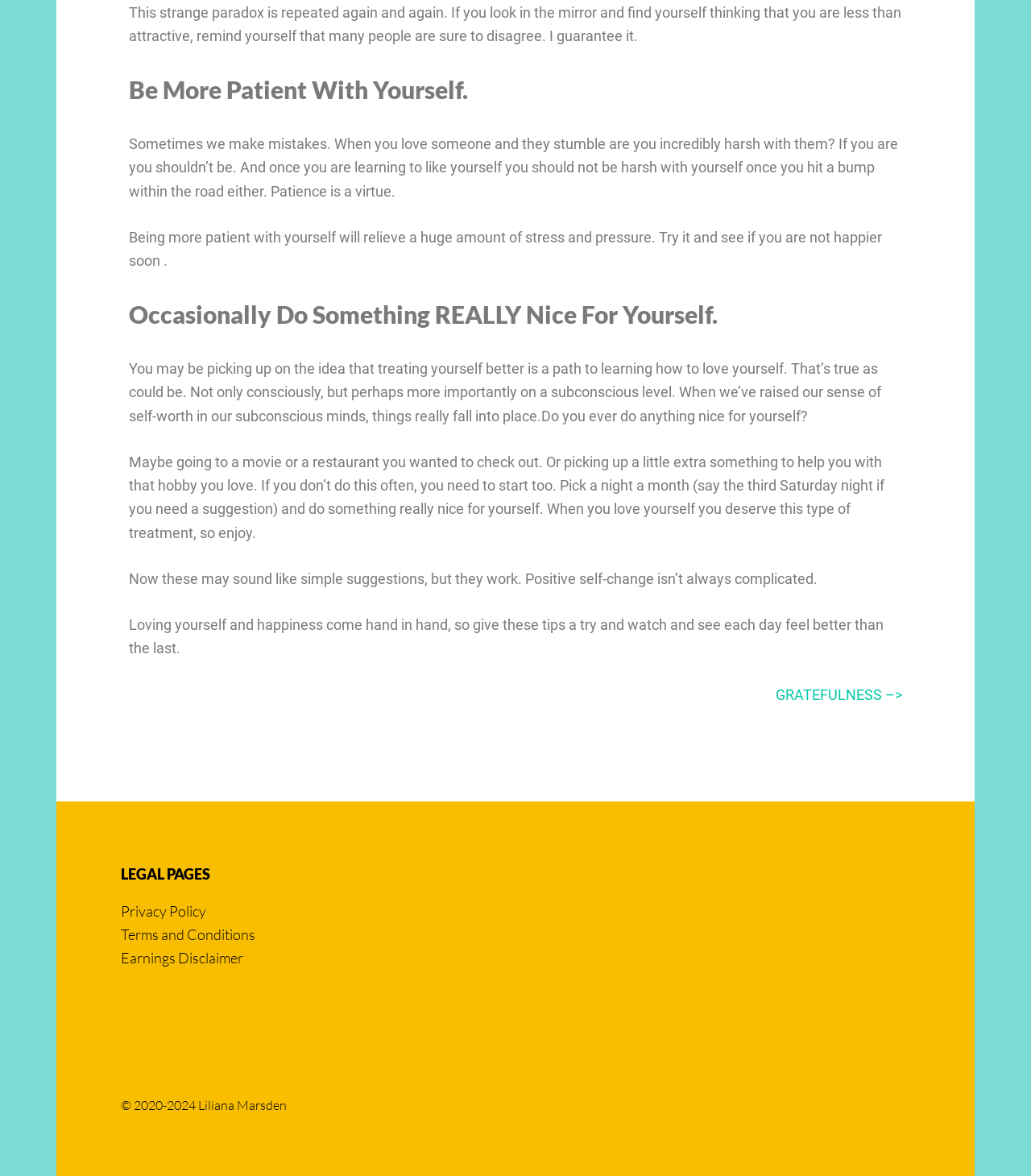Using the details in the image, give a detailed response to the question below:
What is the author suggesting to do on a regular basis?

The author is suggesting that one should do something nice for themselves on a regular basis, such as going to a movie or a restaurant, or picking up a little extra something to help with a hobby. This is mentioned in the text as a way to raise one's sense of self-worth and practice self-love.